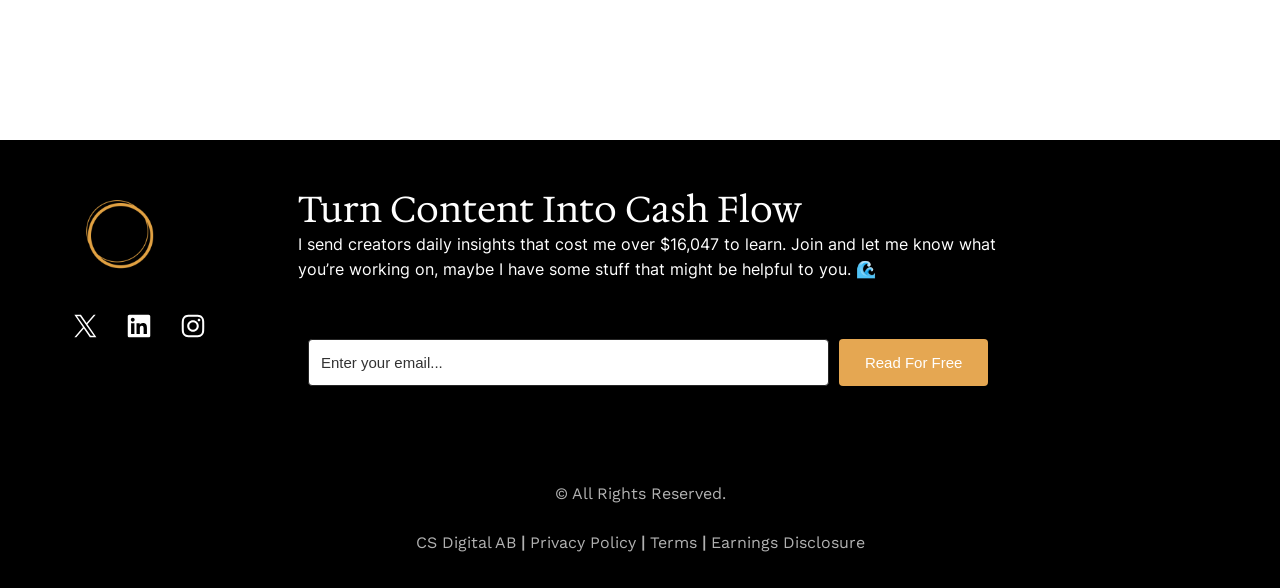Find the bounding box coordinates of the area to click in order to follow the instruction: "Enter email address".

[0.241, 0.576, 0.648, 0.656]